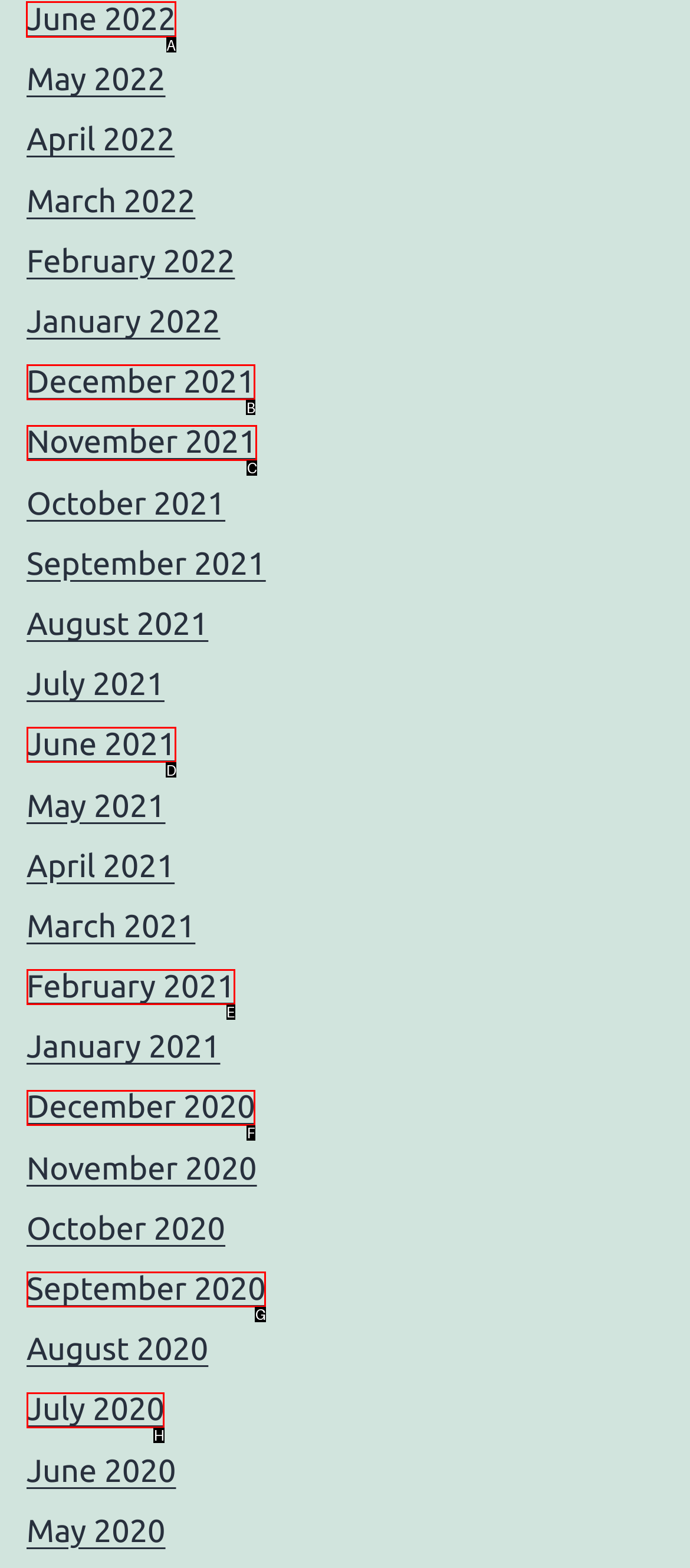Decide which UI element to click to accomplish the task: view June 2022
Respond with the corresponding option letter.

A